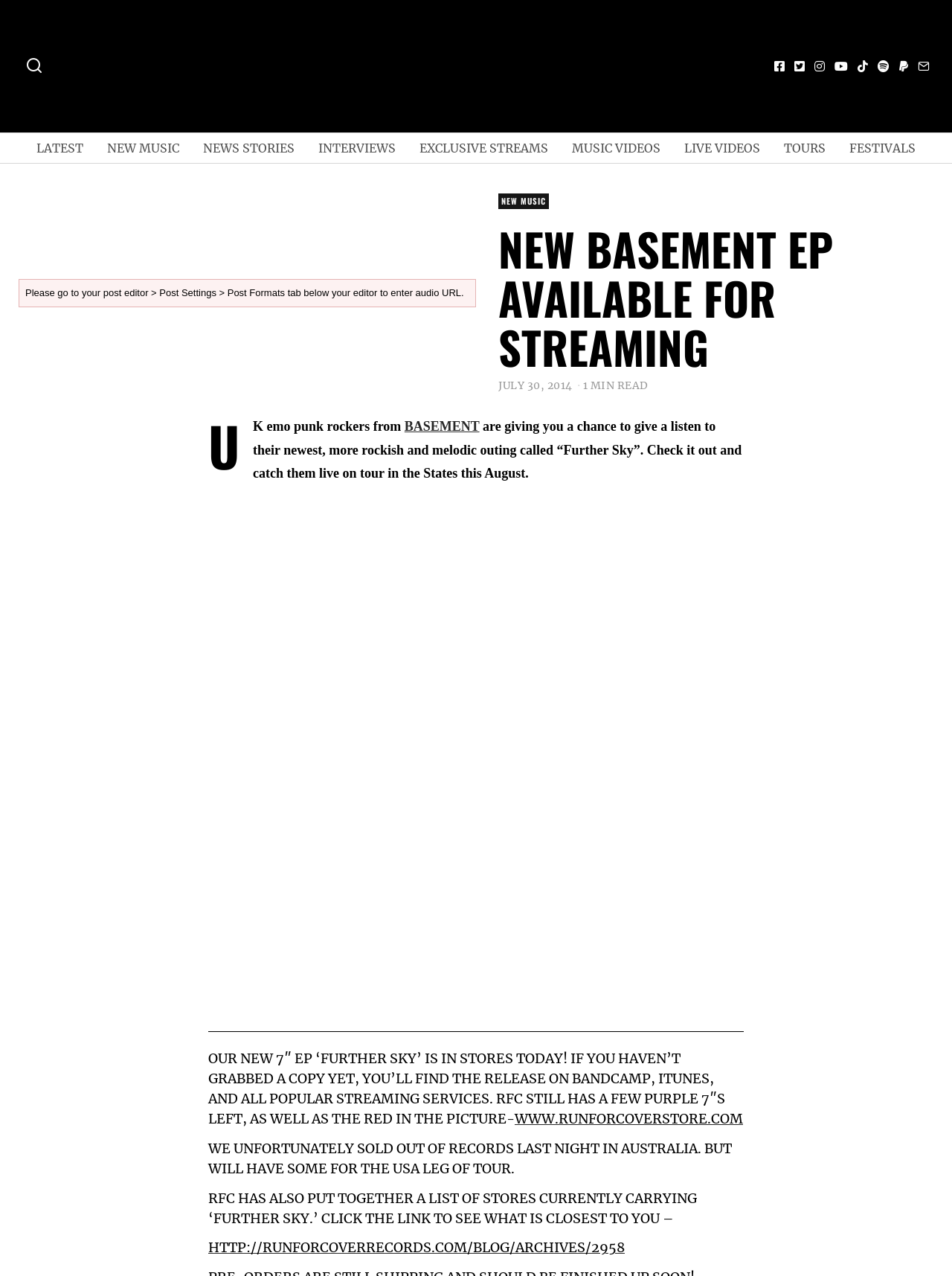What is the name of the record label?
Provide a fully detailed and comprehensive answer to the question.

The answer can be found in the iframe text 'RFC STILL HAS A FEW PURPLE 7″S LEFT, AS WELL AS THE RED IN THE PICTURE-' and also in the link 'WWW.RUNFORCOVERSTORE.COM'